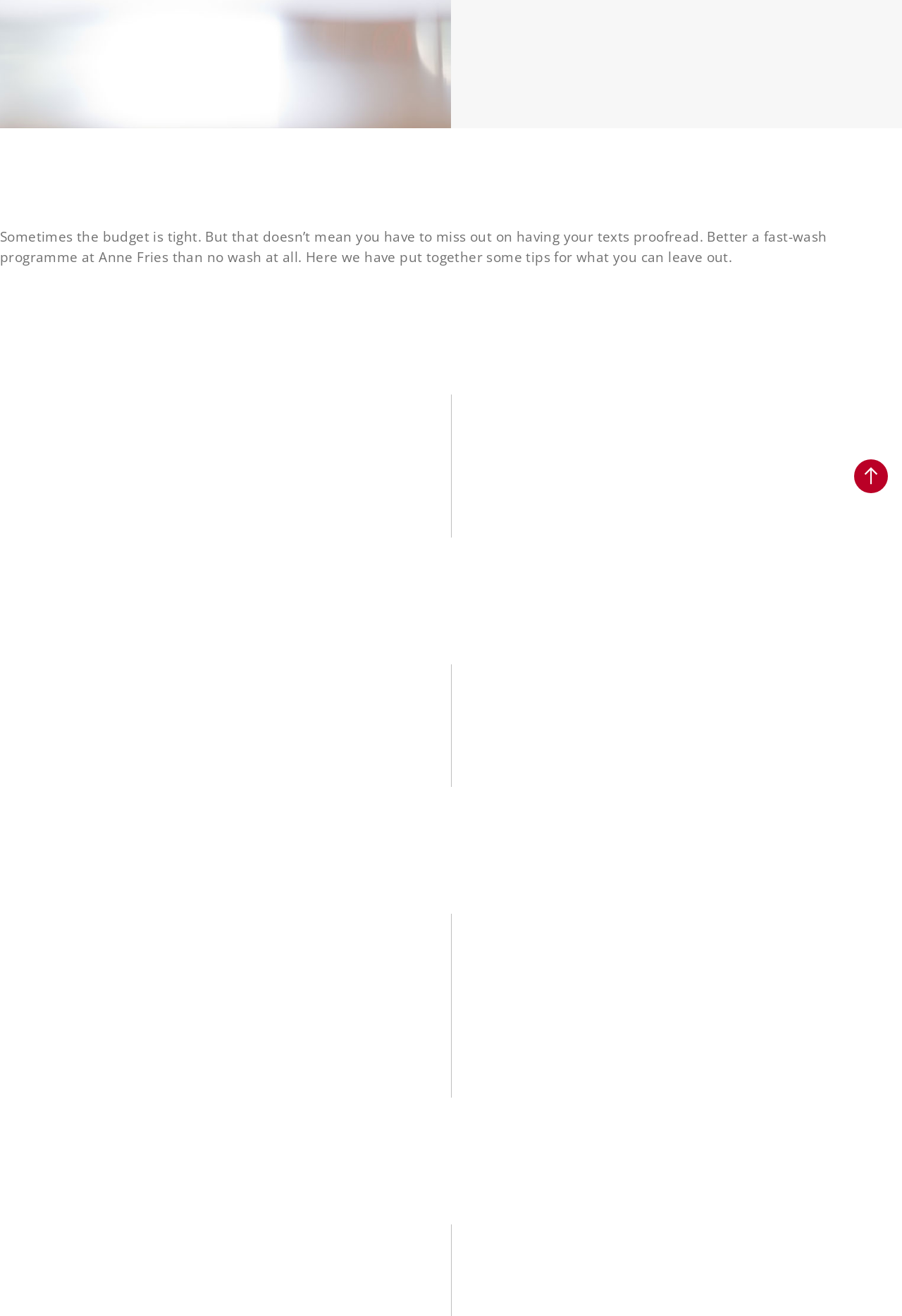Using the given description, provide the bounding box coordinates formatted as (top-left x, top-left y, bottom-right x, bottom-right y), with all values being floating point numbers between 0 and 1. Description: Terms & conditions

[0.295, 0.306, 0.413, 0.316]